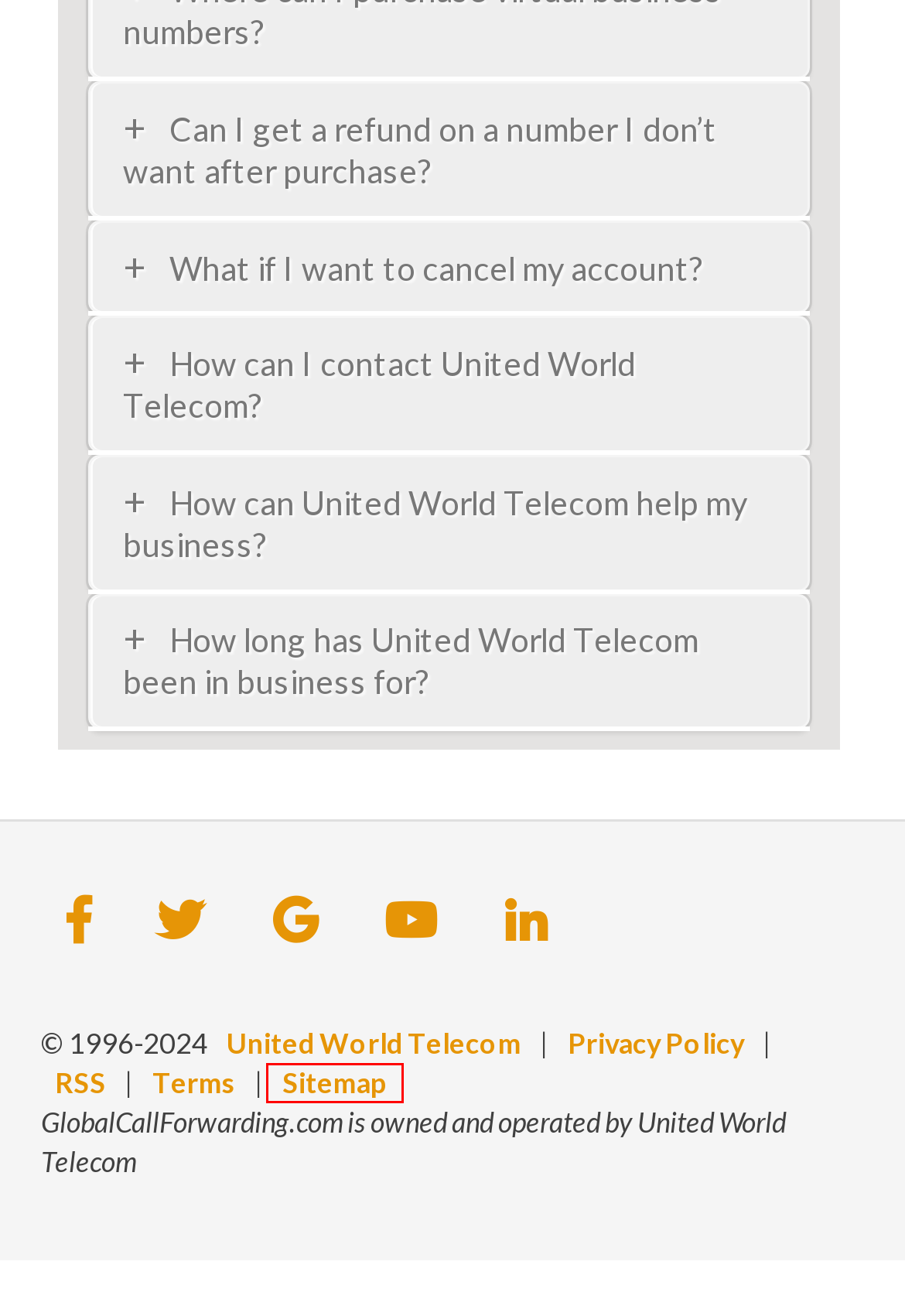Review the webpage screenshot provided, noting the red bounding box around a UI element. Choose the description that best matches the new webpage after clicking the element within the bounding box. The following are the options:
A. Cloud Phone System - Business VoIP Provider | United World Telecom
B. Contact Us - United World Telecom Knowledgebase
C. Knowledge Base - United World Telecom Support Center
D. Buy Vanity Phone Numbers at United World Telecom
E. Billing & Payments Archives - United World Telecom Knowledgebase
F. Sitemap - United World Telecom Knowledgebase
G. The Privacy Policy at United World Telecom
H. Terms and Conditions at United World Telecom

F